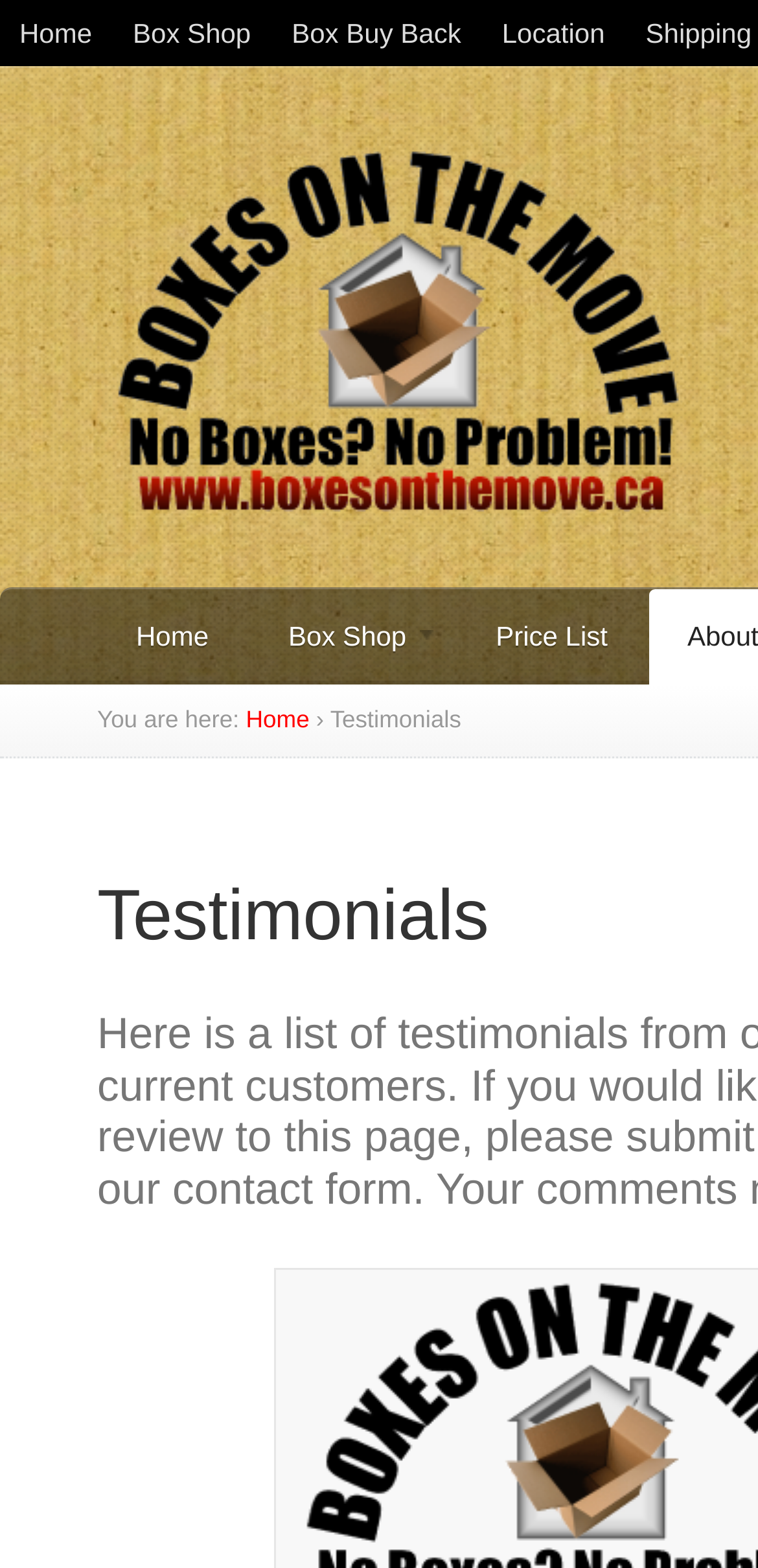Respond with a single word or phrase to the following question: What is the text above the breadcrumbs?

You are here: